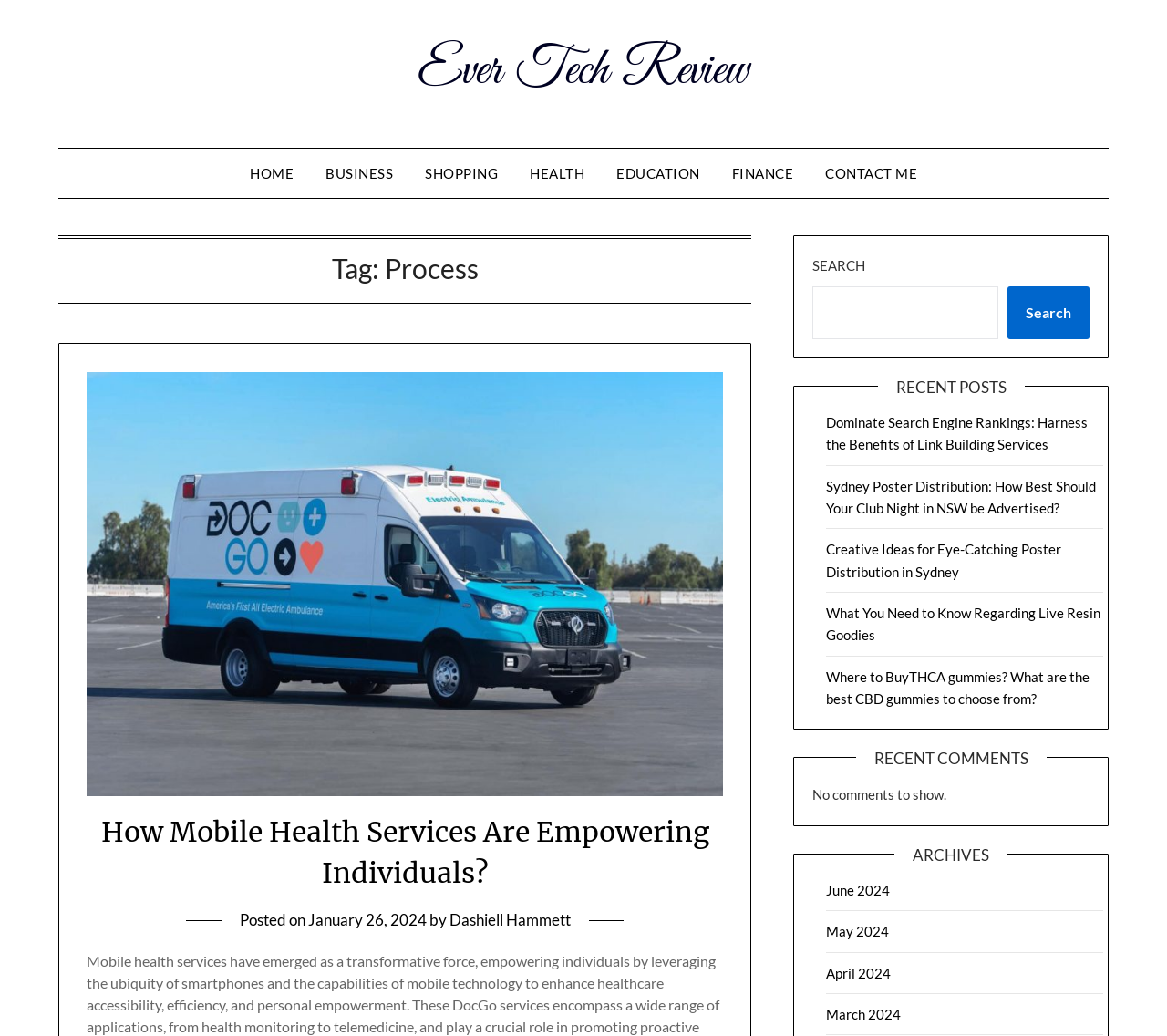Based on the element description: "Finance", identify the bounding box coordinates for this UI element. The coordinates must be four float numbers between 0 and 1, listed as [left, top, right, bottom].

[0.614, 0.143, 0.692, 0.191]